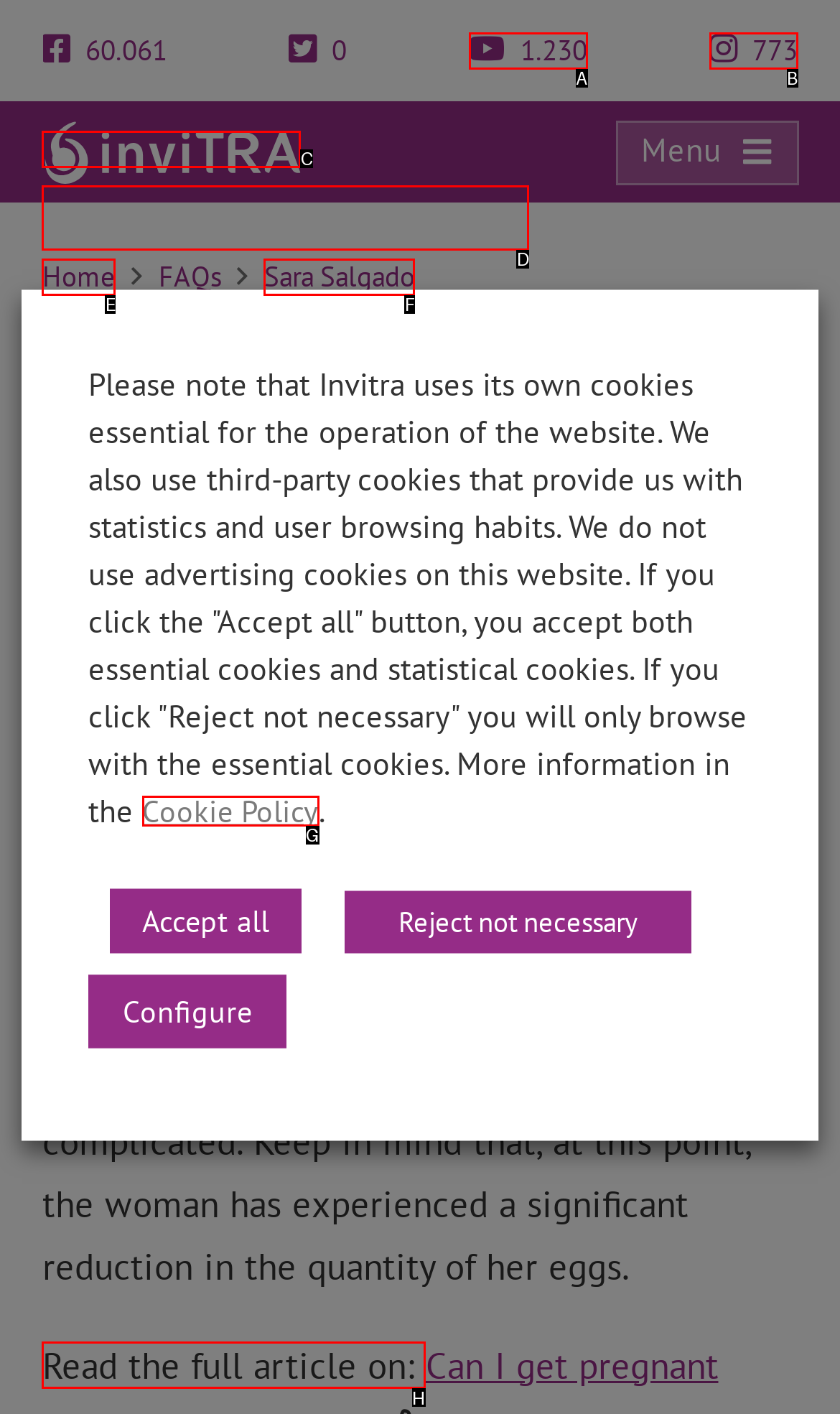Figure out which option to click to perform the following task: Read the full article
Provide the letter of the correct option in your response.

H